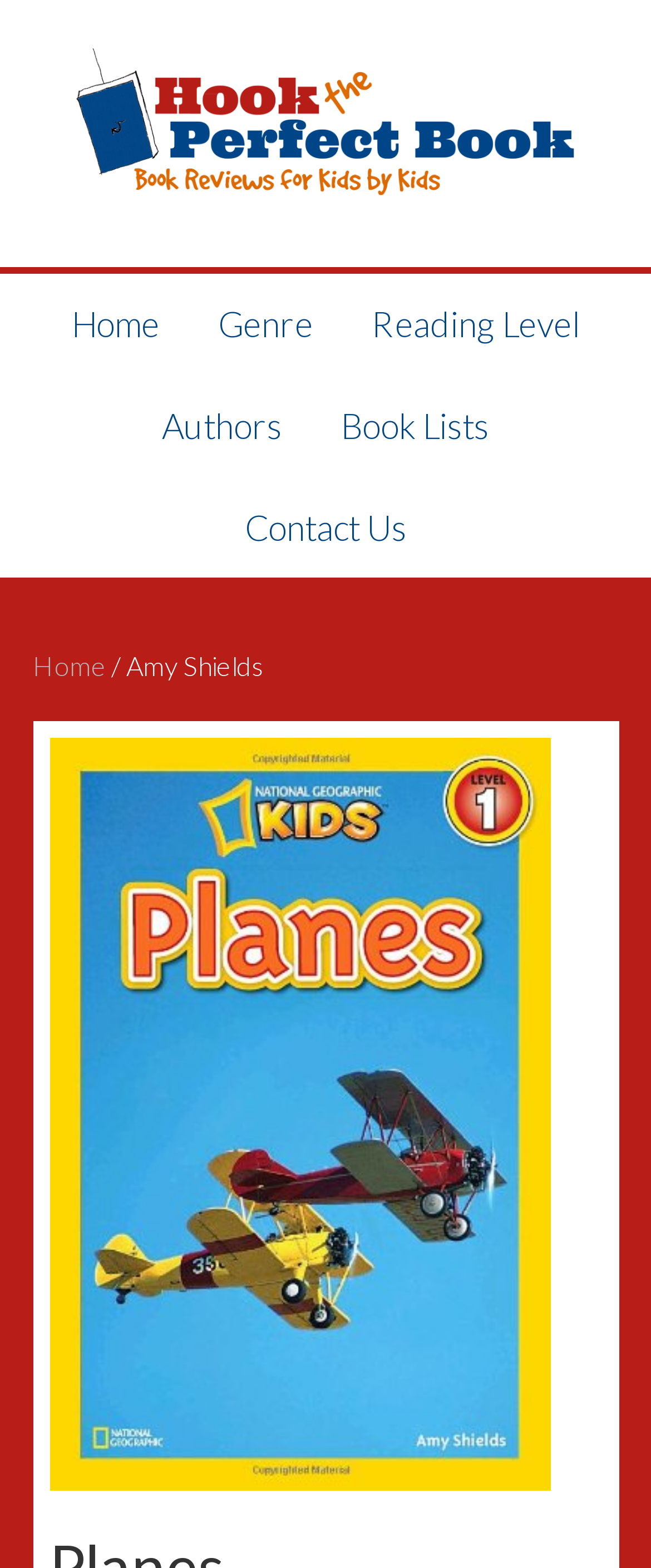Using the provided element description: "About Us", determine the bounding box coordinates of the corresponding UI element in the screenshot.

None